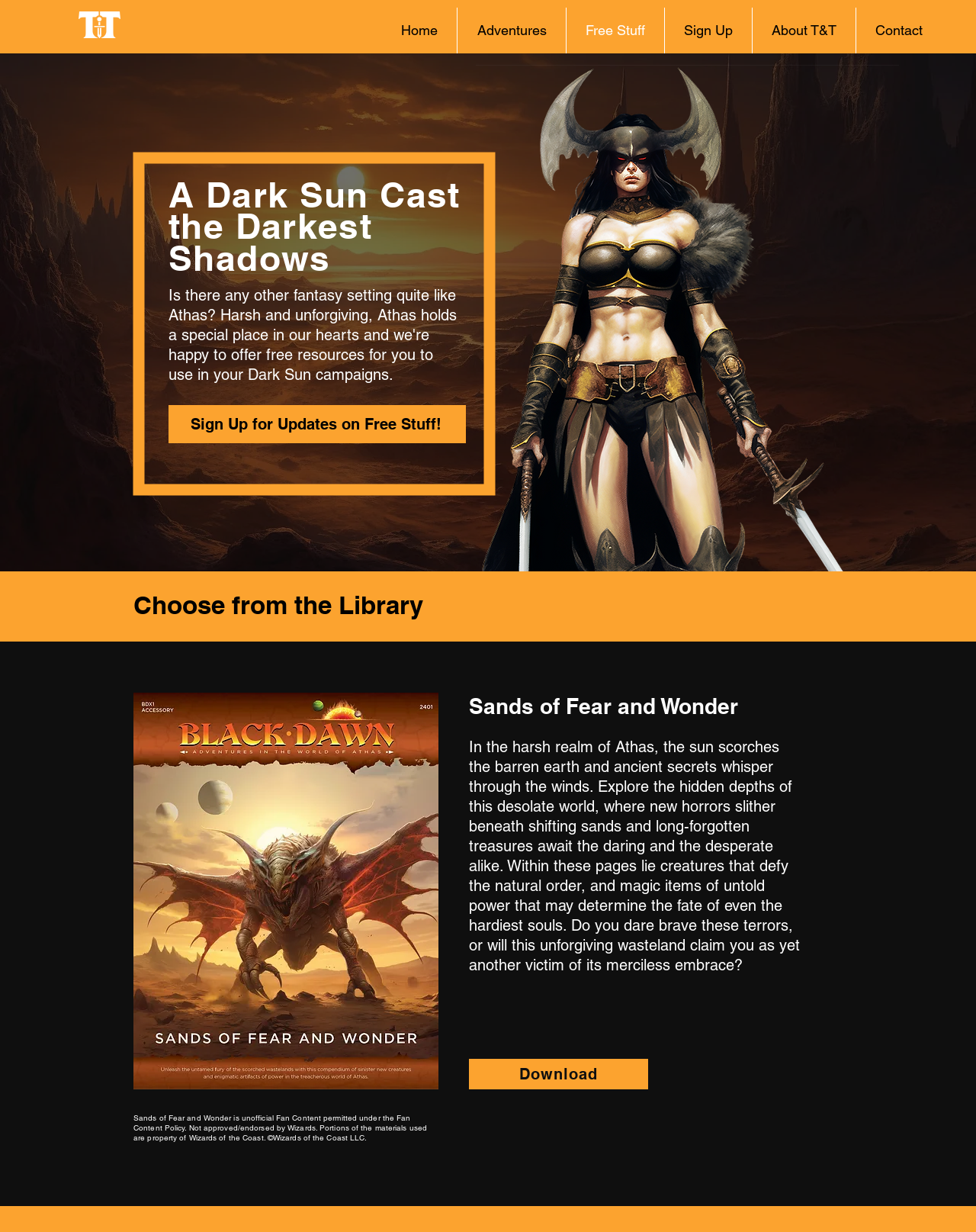Respond to the question below with a single word or phrase:
What is the purpose of the 'Sign Up' link?

Get updates on free stuff